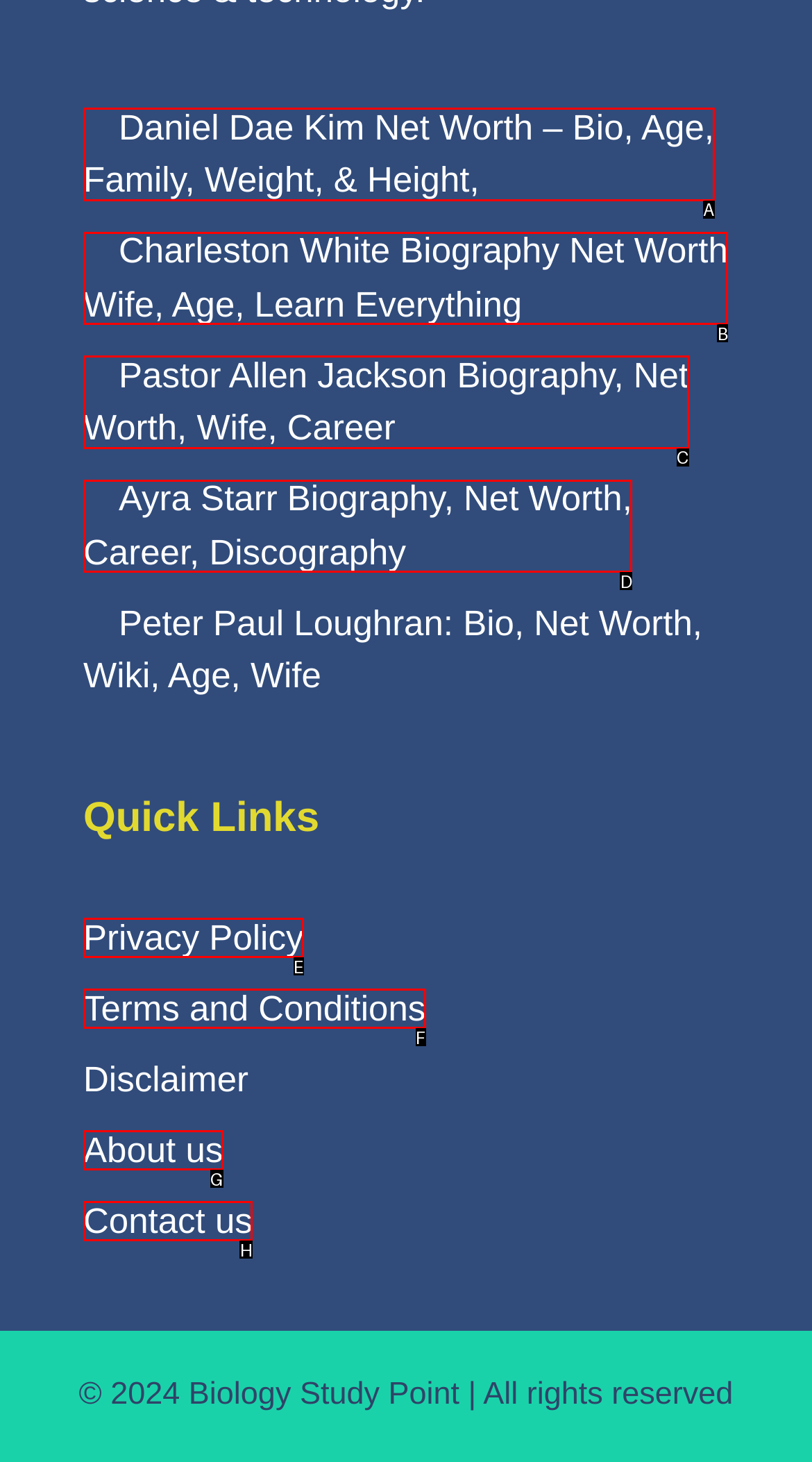From the given choices, indicate the option that best matches: Terms and Conditions
State the letter of the chosen option directly.

F